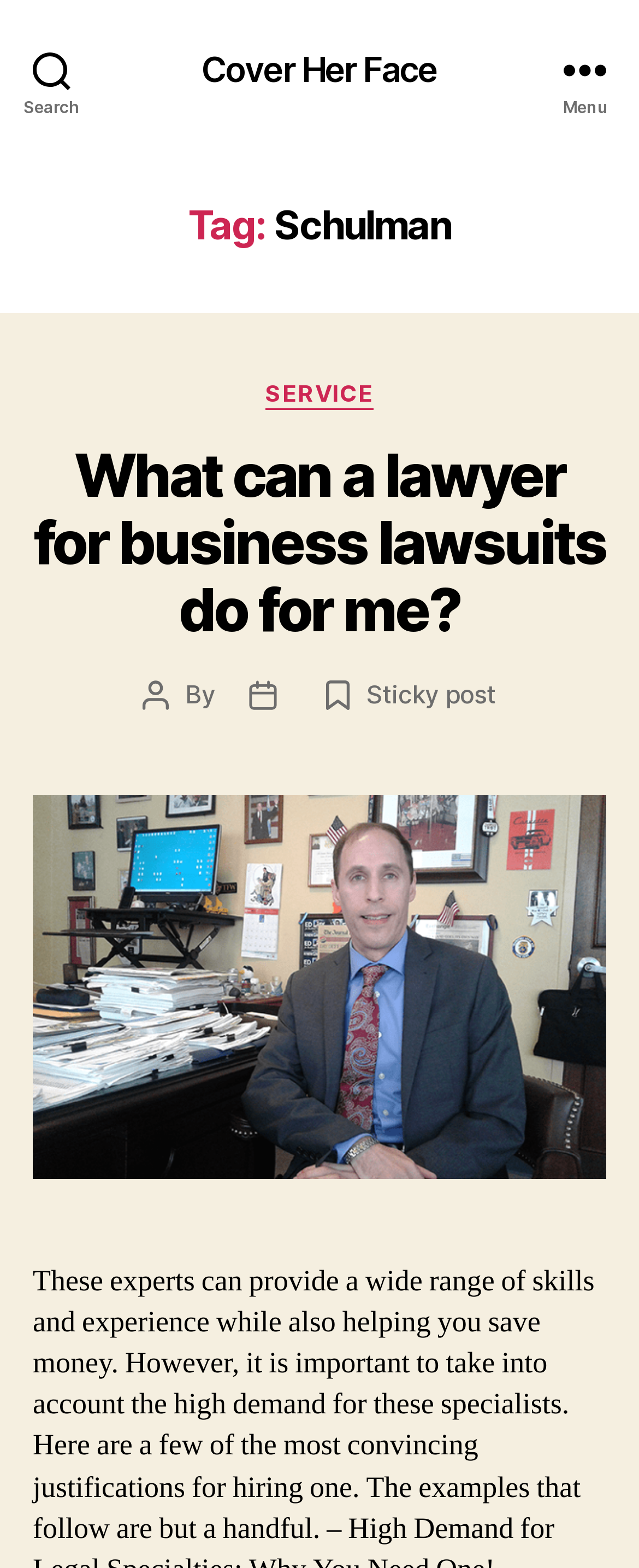What is the category of the post?
Give a detailed explanation using the information visible in the image.

By analyzing the webpage structure, I found a header section with a link 'SERVICE' which is categorized as 'Categories', so I infer that the category of the post is 'SERVICE'.